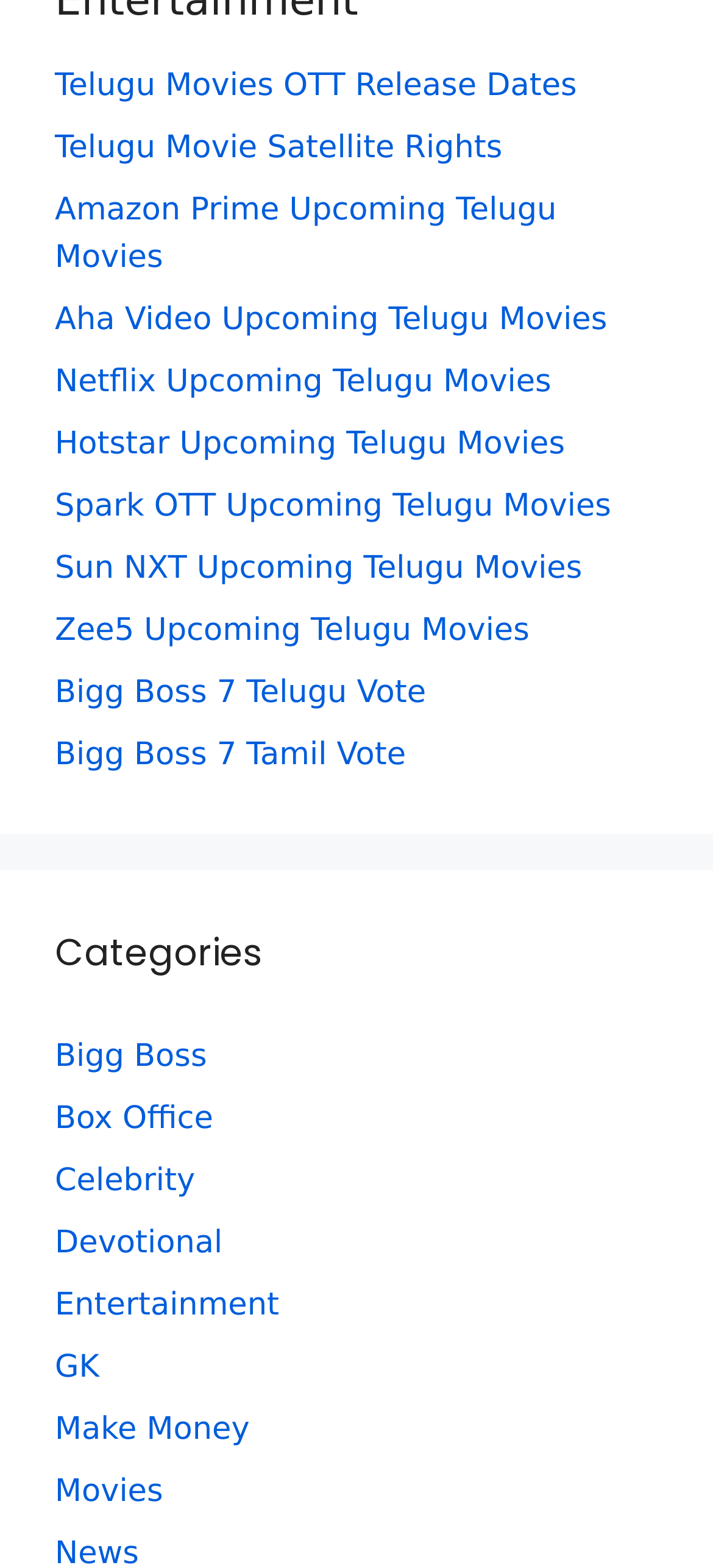Please locate the UI element described by "Spark OTT Upcoming Telugu Movies" and provide its bounding box coordinates.

[0.077, 0.311, 0.857, 0.334]